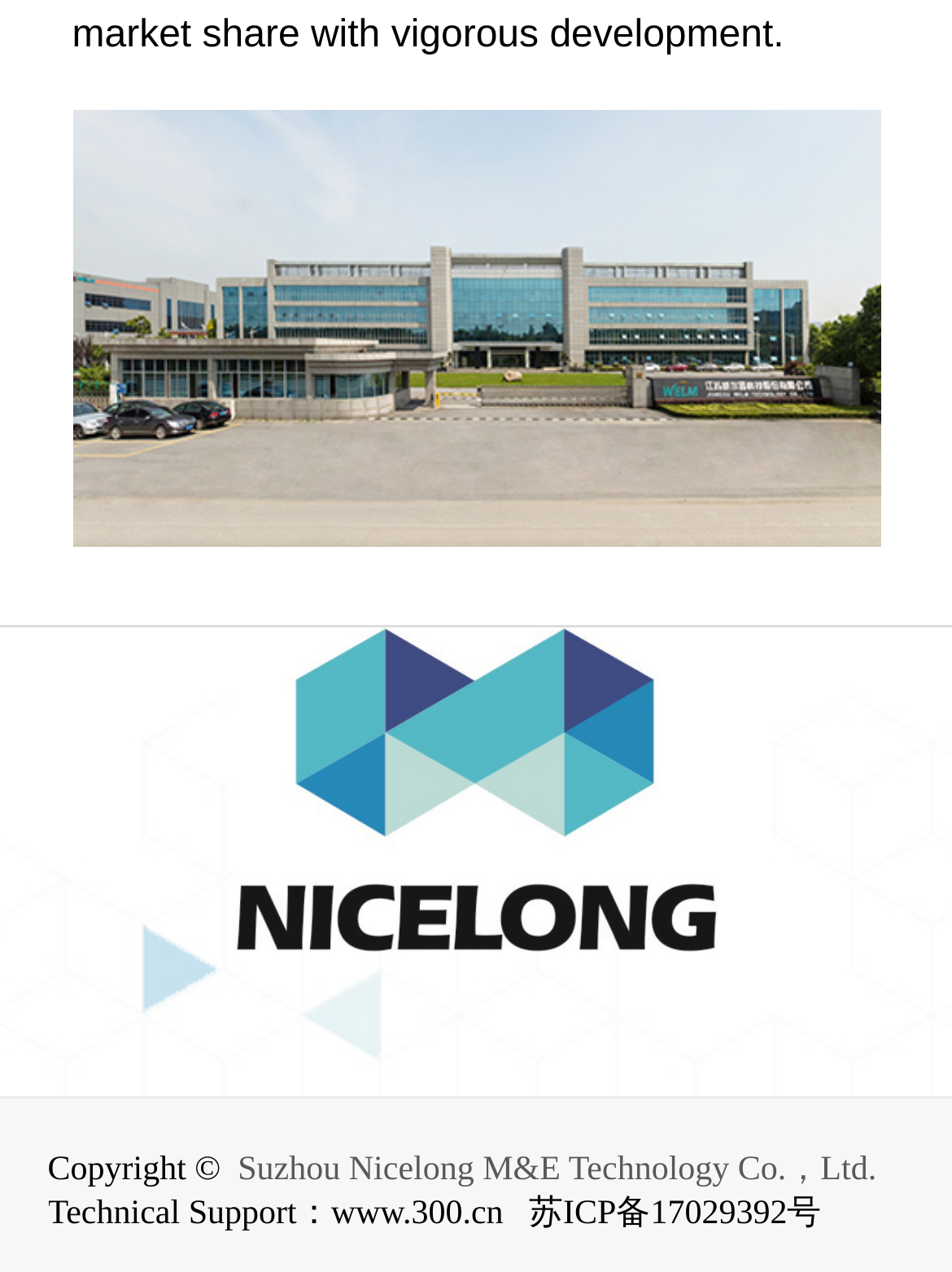Give a one-word or phrase response to the following question: How many images are on the webpage?

1